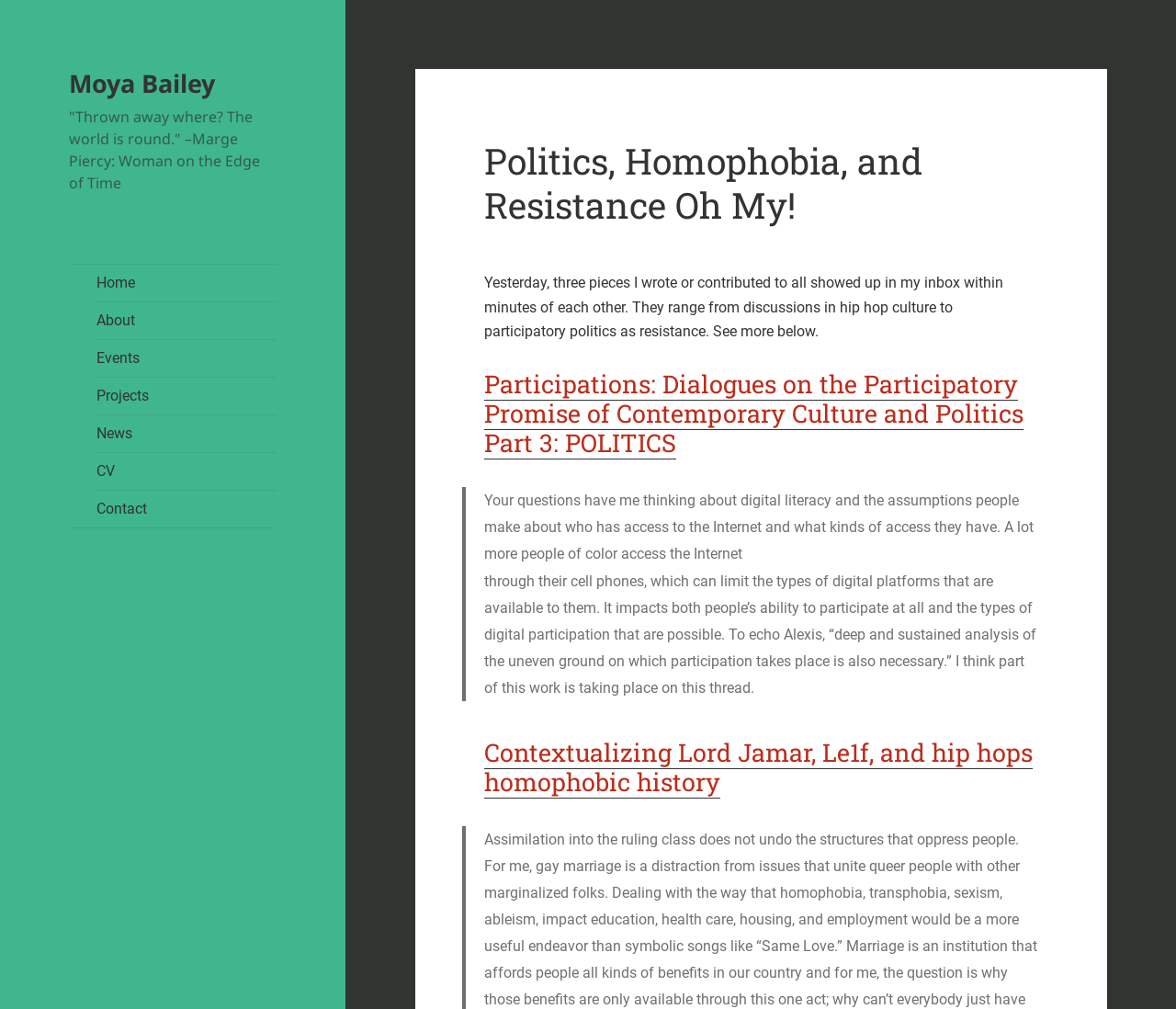Provide your answer in one word or a succinct phrase for the question: 
What is the author's name?

Moya Bailey